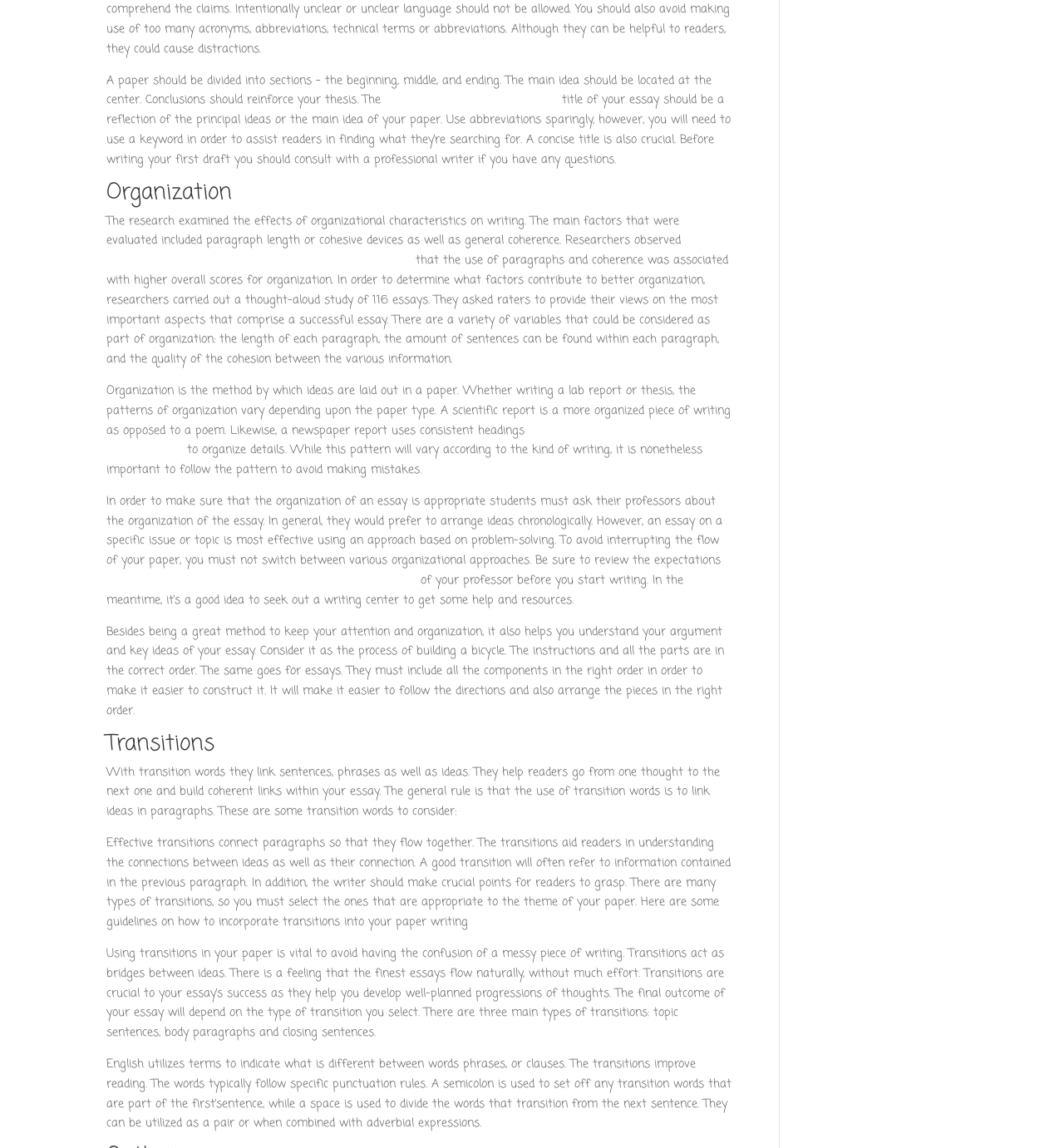Identify the bounding box coordinates for the UI element described as follows: "https://geosoleil.com/my-account/". Ensure the coordinates are four float numbers between 0 and 1, formatted as [left, top, right, bottom].

[0.362, 0.08, 0.524, 0.095]